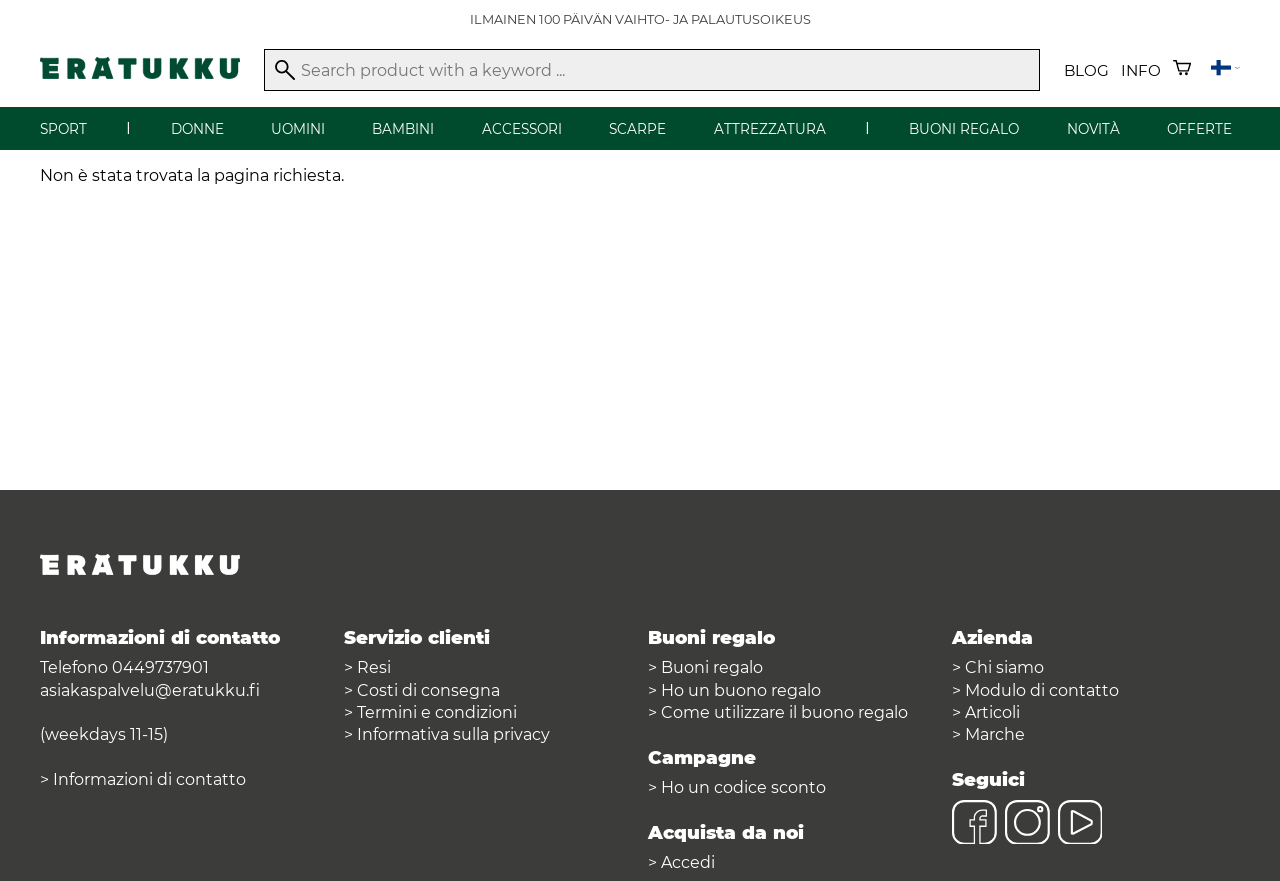Please answer the following question as detailed as possible based on the image: 
What is the phone number of the customer service?

I found a link element with the text '0449737901' and a static text element with the text 'Telefono' nearby, which suggests that this is the phone number of the customer service.